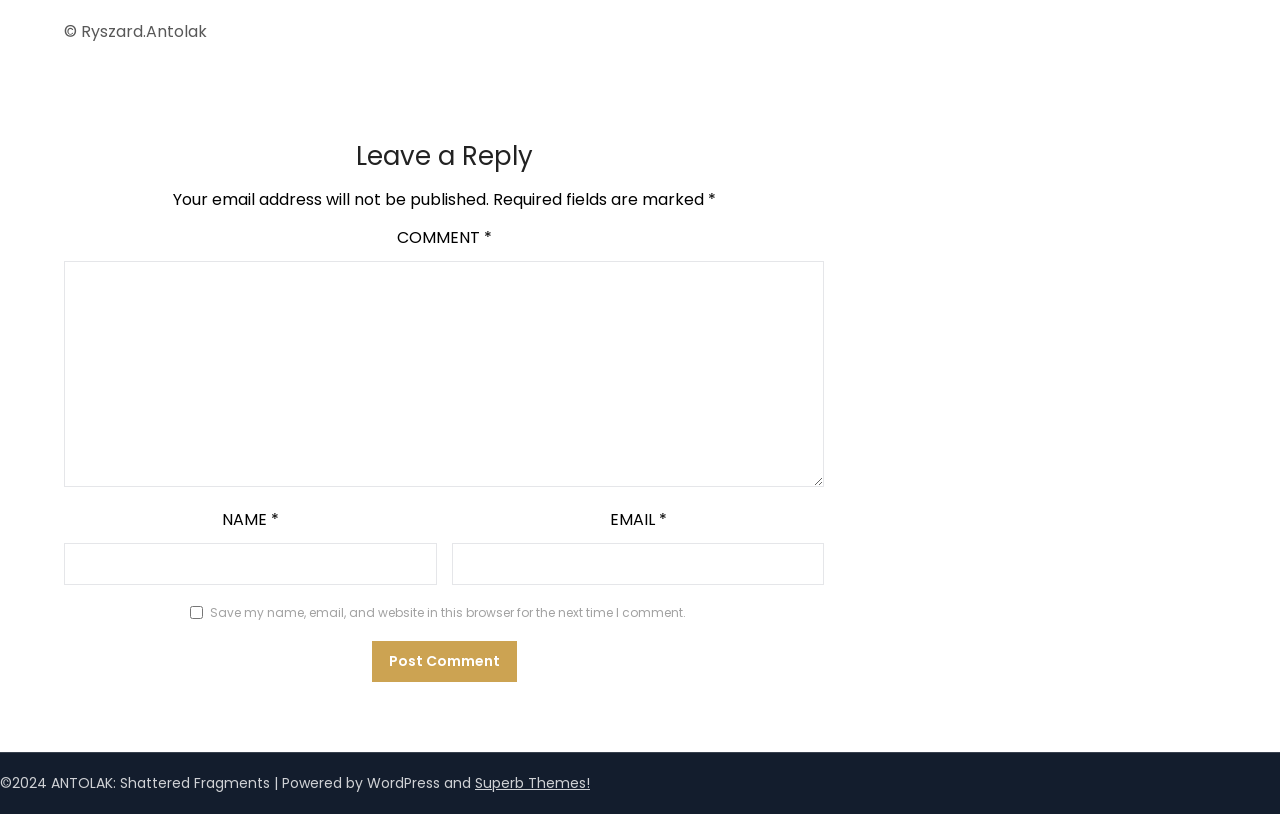What is the purpose of the checkbox? Examine the screenshot and reply using just one word or a brief phrase.

Save comment info